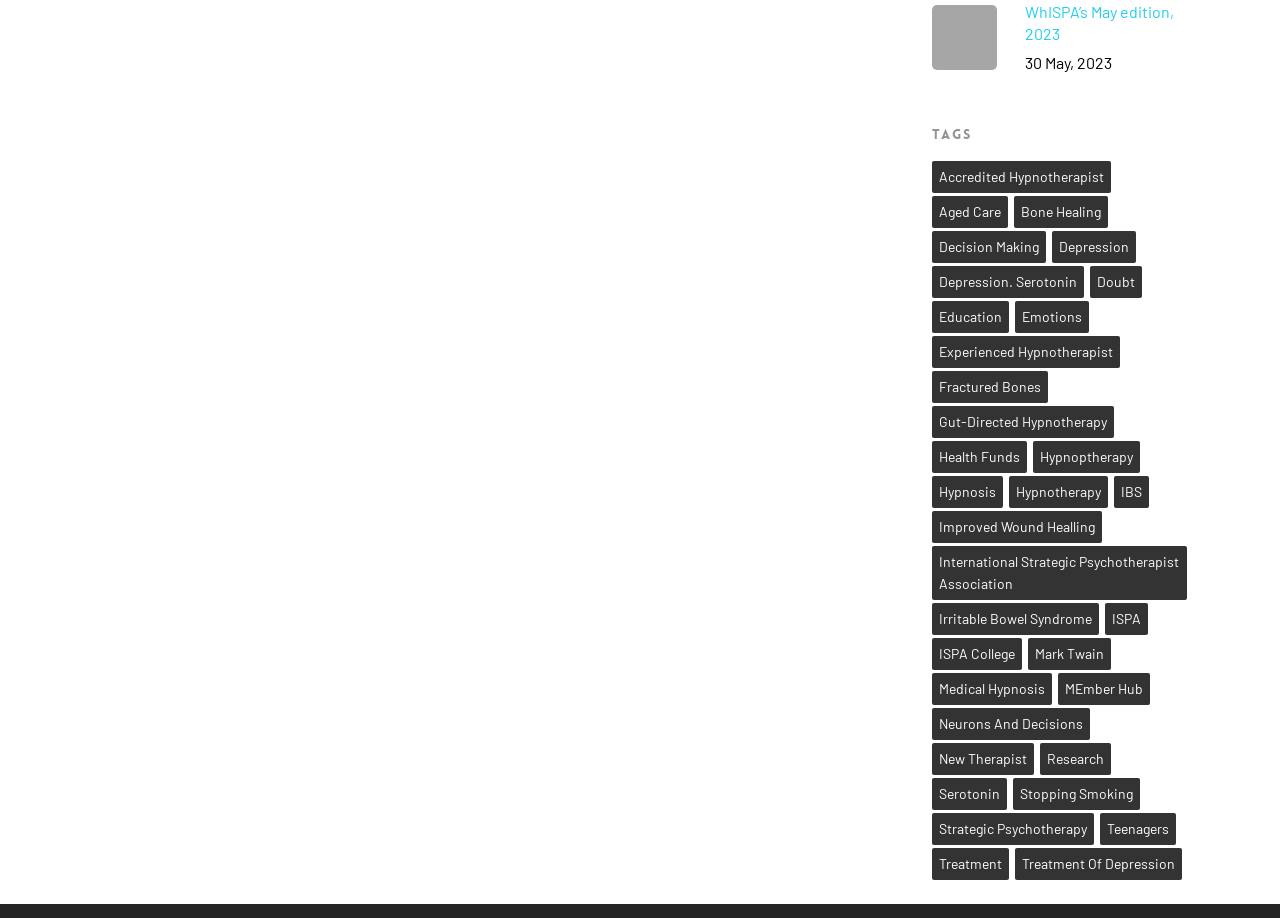Please identify the bounding box coordinates of the element that needs to be clicked to execute the following command: "Explore the 'Hypnotherapy' topic". Provide the bounding box using four float numbers between 0 and 1, formatted as [left, top, right, bottom].

[0.793, 0.526, 0.86, 0.544]